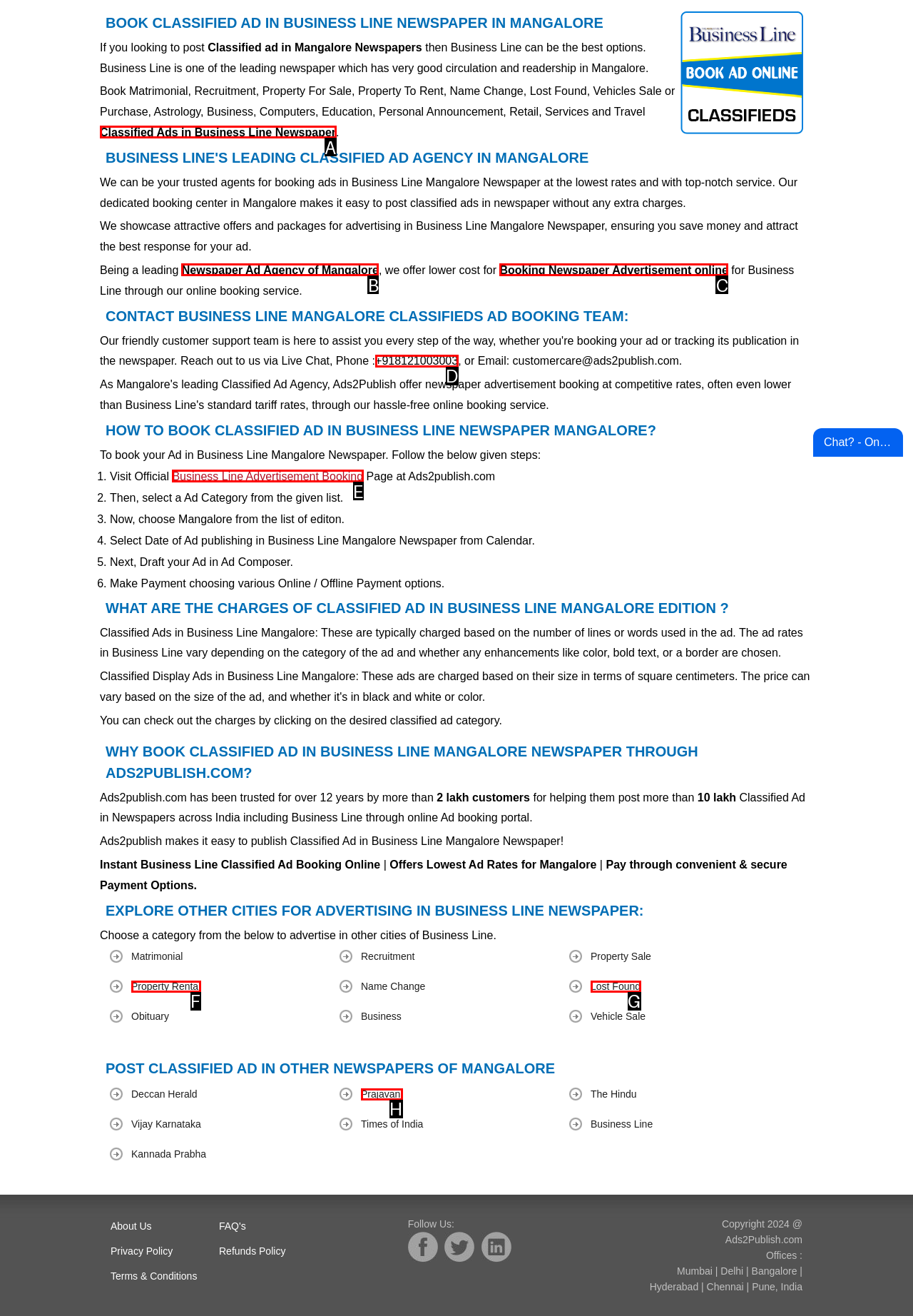Identify the UI element that corresponds to this description: Newspaper Ad Agency of Mangalore
Respond with the letter of the correct option.

B